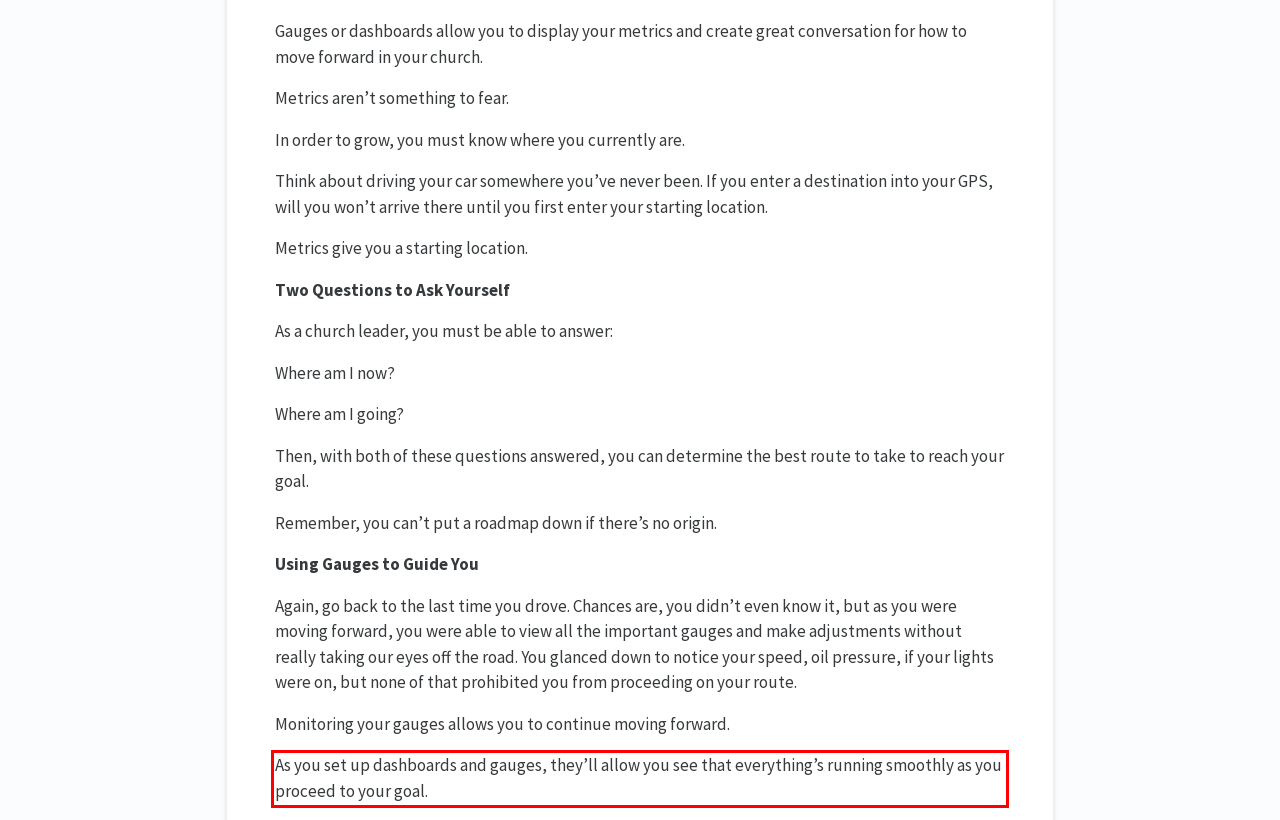You have a screenshot of a webpage, and there is a red bounding box around a UI element. Utilize OCR to extract the text within this red bounding box.

As you set up dashboards and gauges, they’ll allow you see that everything’s running smoothly as you proceed to your goal.